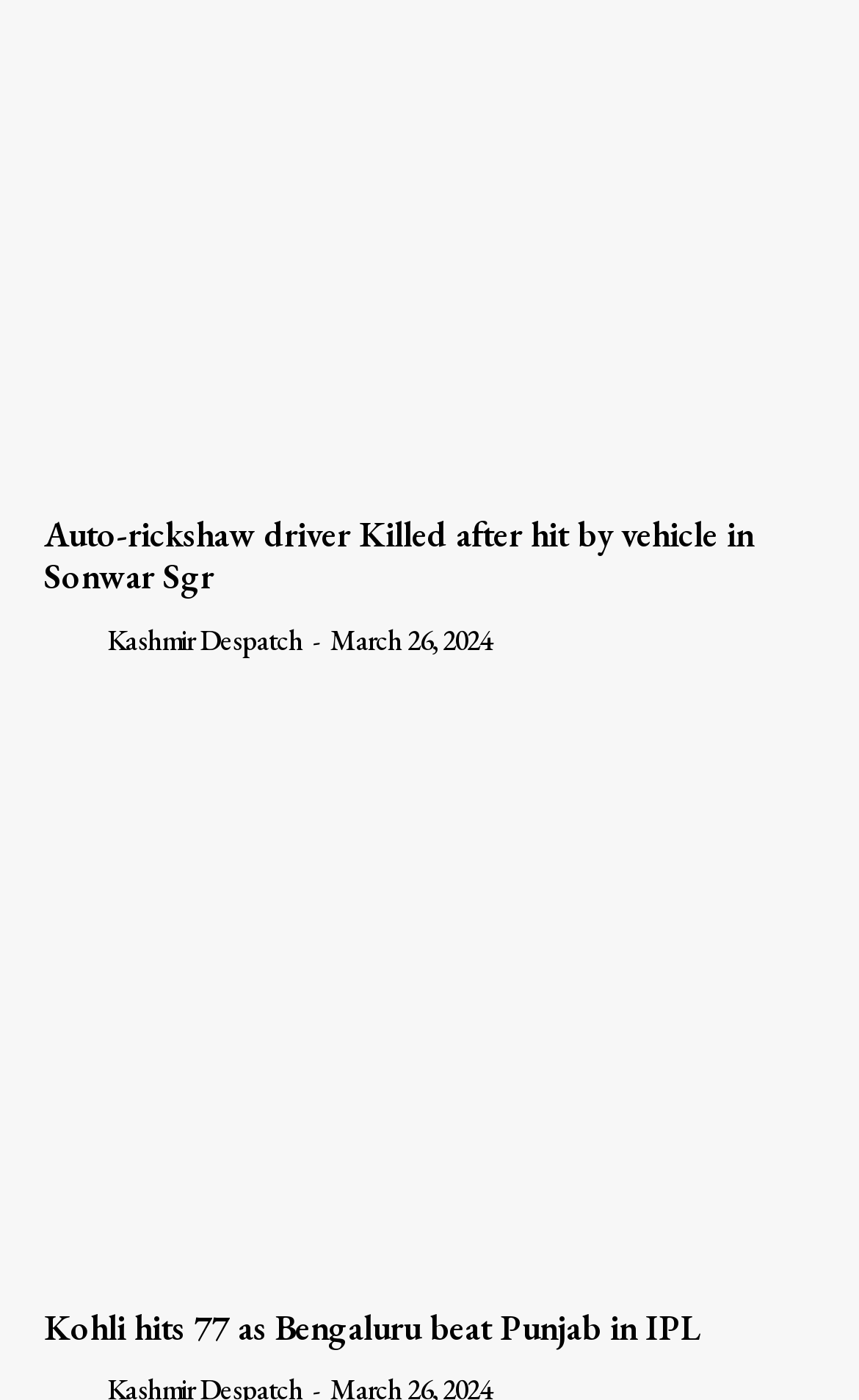Provide a single word or phrase to answer the given question: 
Who is the author of the first news article?

Kashmir Despatch